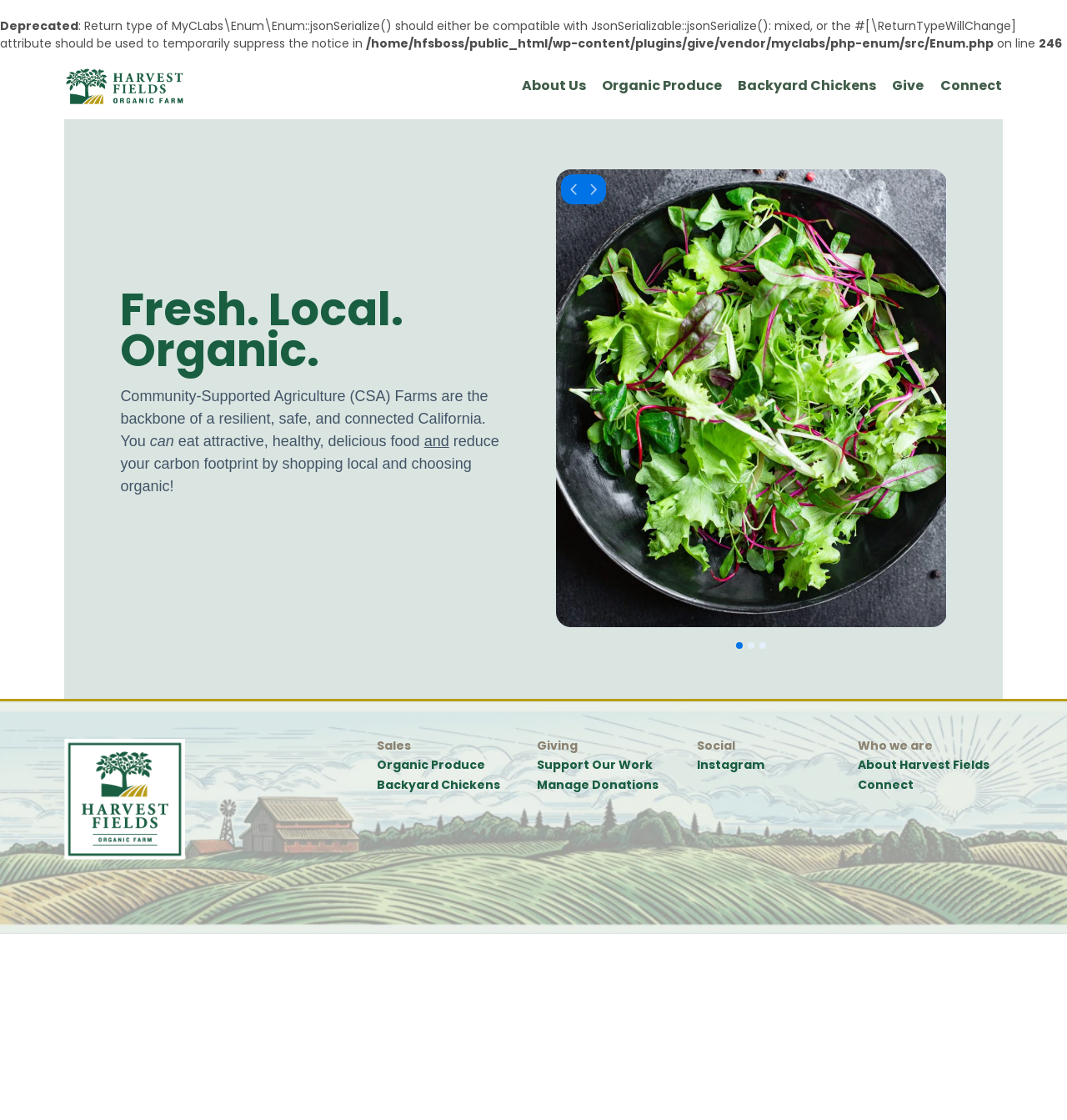Find the bounding box coordinates of the area that needs to be clicked in order to achieve the following instruction: "Check Instagram". The coordinates should be specified as four float numbers between 0 and 1, i.e., [left, top, right, bottom].

[0.648, 0.67, 0.795, 0.688]